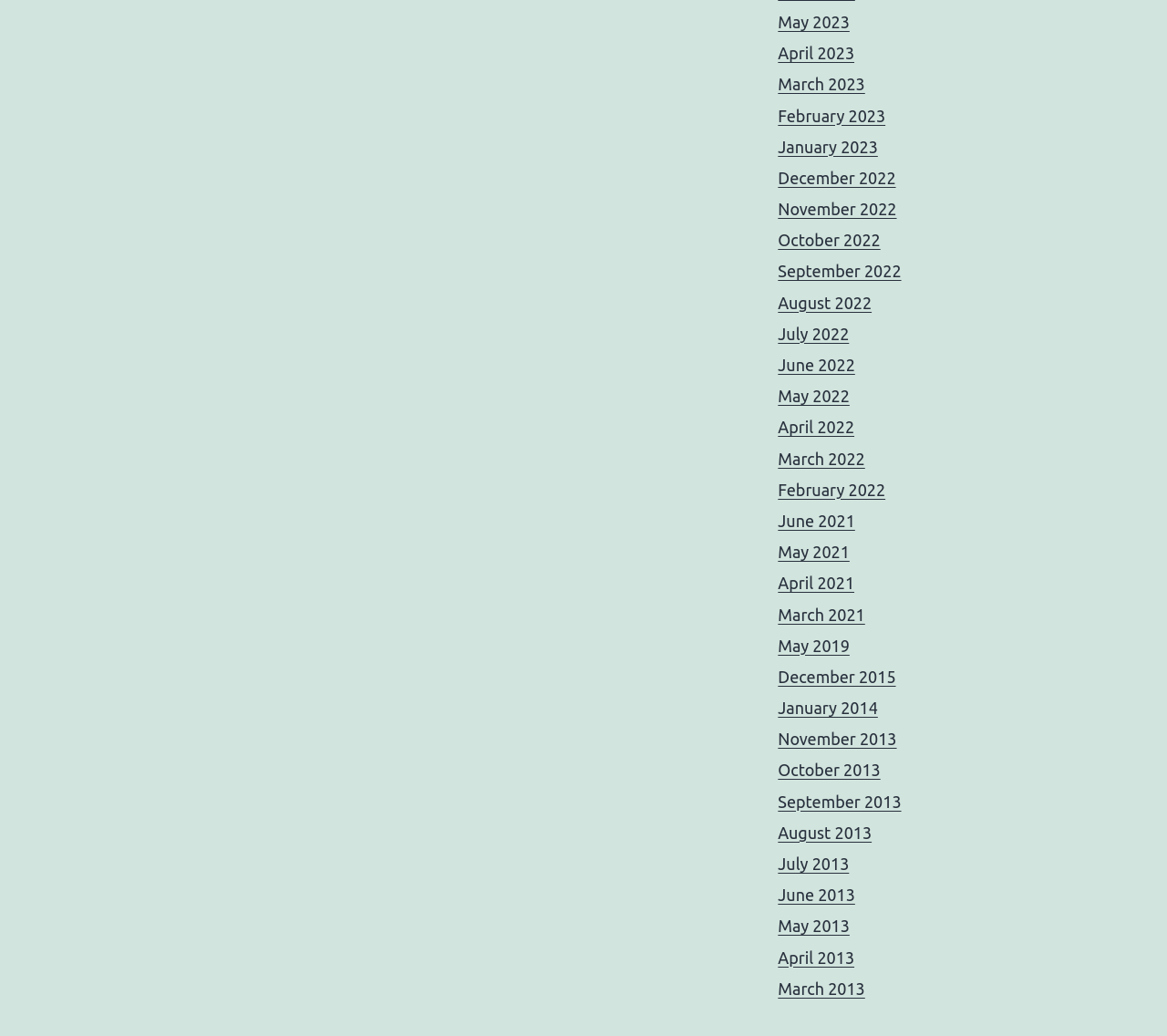Examine the image carefully and respond to the question with a detailed answer: 
What is the most recent month listed?

By examining the list of links, I can see that the most recent month listed is 'May 2023', which is the first link in the list.